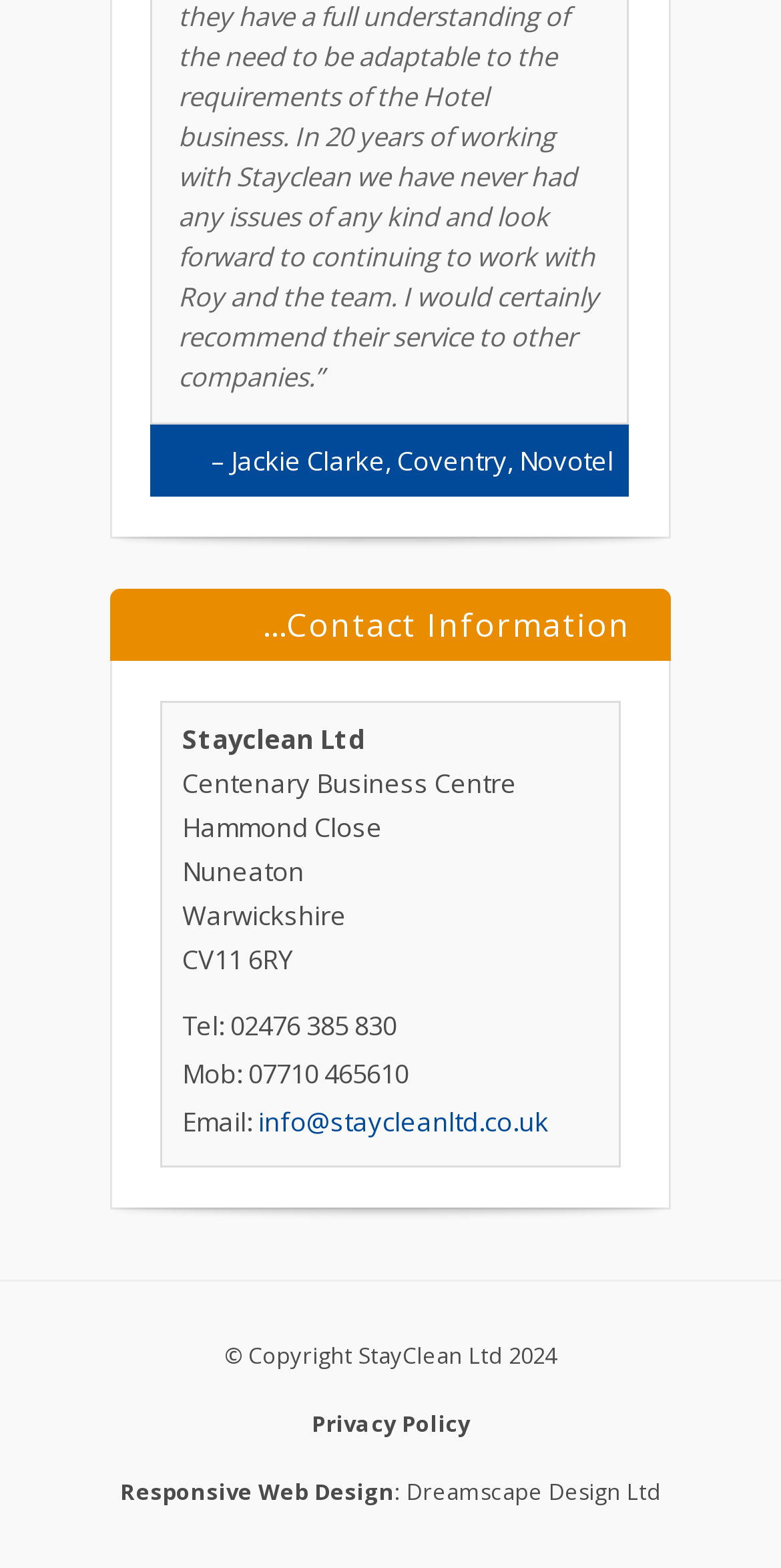What is the postcode of the company?
Please provide a detailed and comprehensive answer to the question.

The postcode of the company can be found in the contact information section, where the address is listed, and the postcode is 'CV11 6RY'.